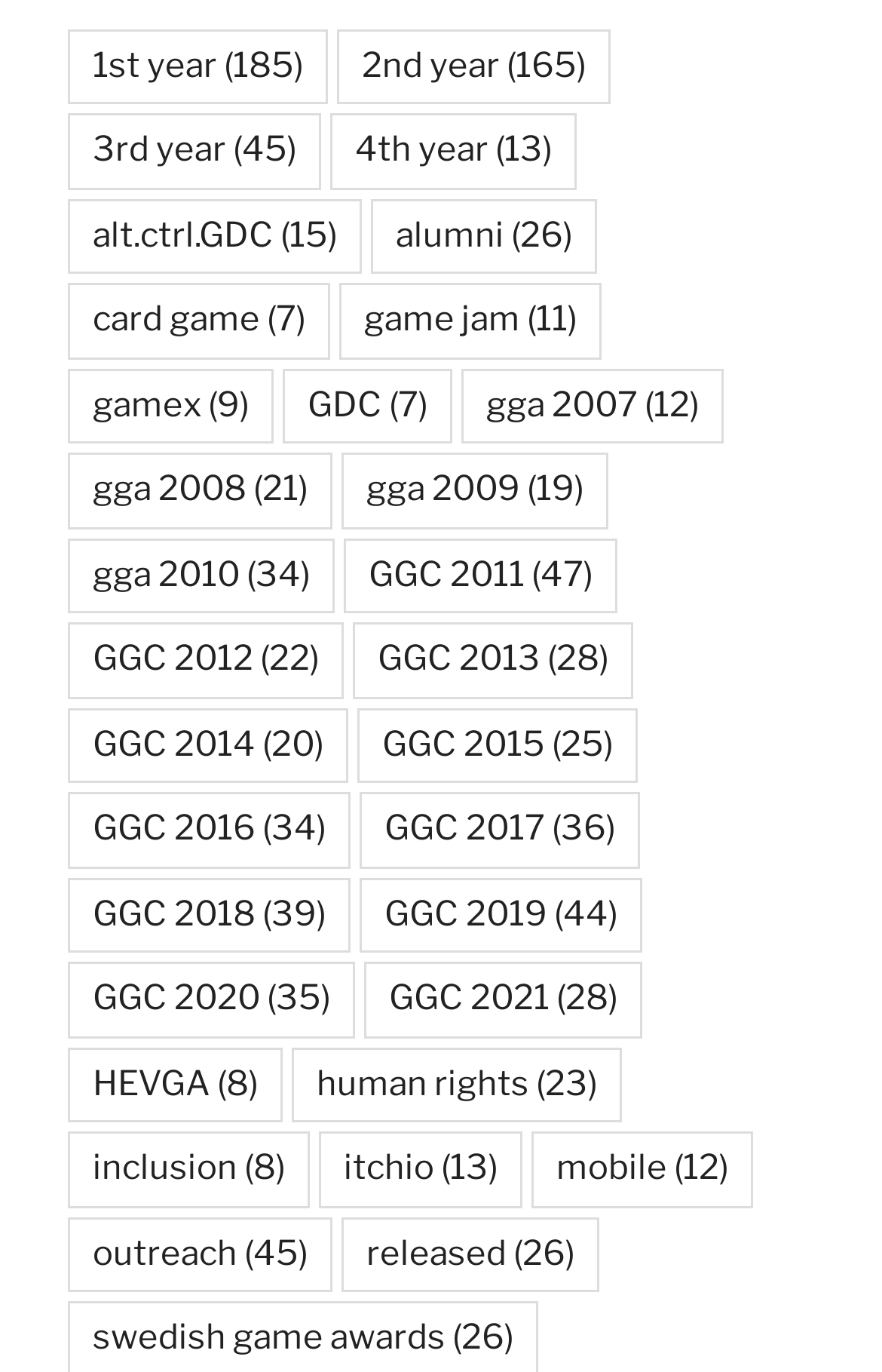What is the horizontal position of 'gga 2007' relative to 'gga 2008'?
Using the image, provide a concise answer in one word or a short phrase.

left